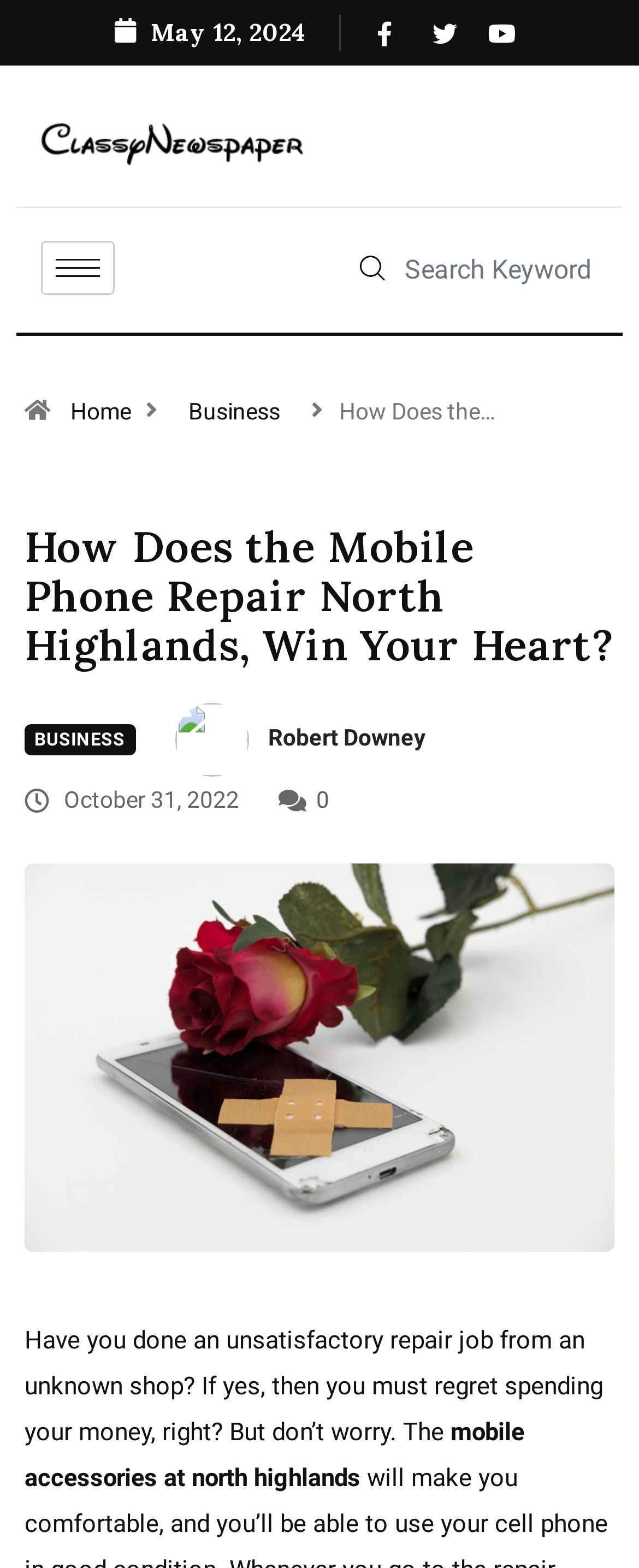Please specify the bounding box coordinates of the clickable region to carry out the following instruction: "Click on Home". The coordinates should be four float numbers between 0 and 1, in the format [left, top, right, bottom].

[0.087, 0.253, 0.228, 0.27]